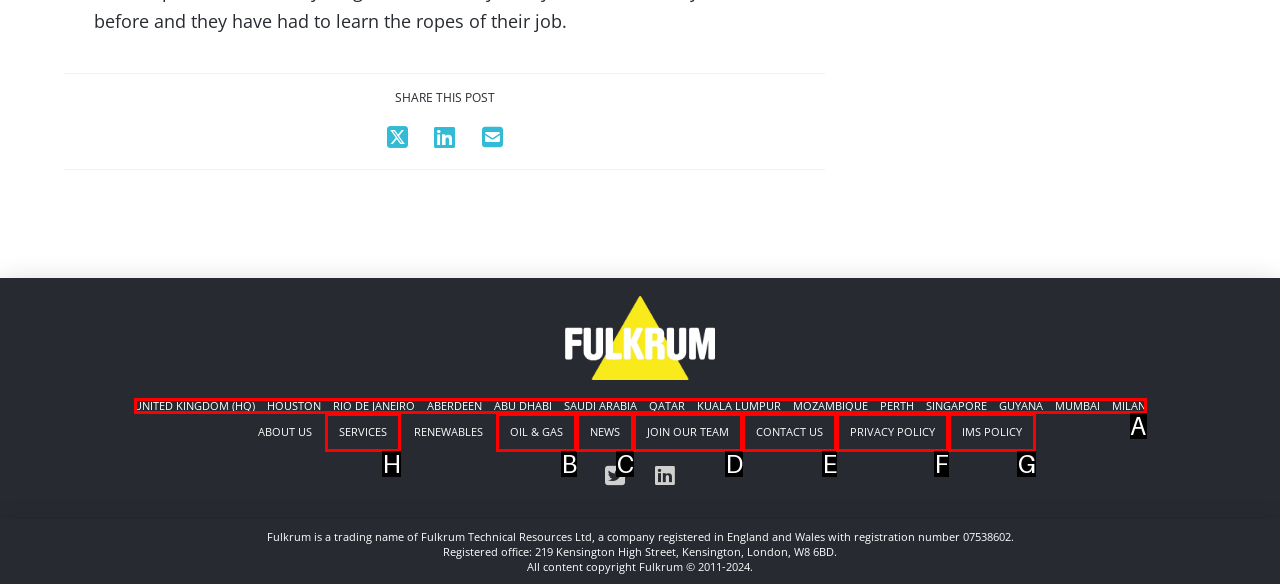Select the appropriate bounding box to fulfill the task: View Fulkrum's services Respond with the corresponding letter from the choices provided.

H